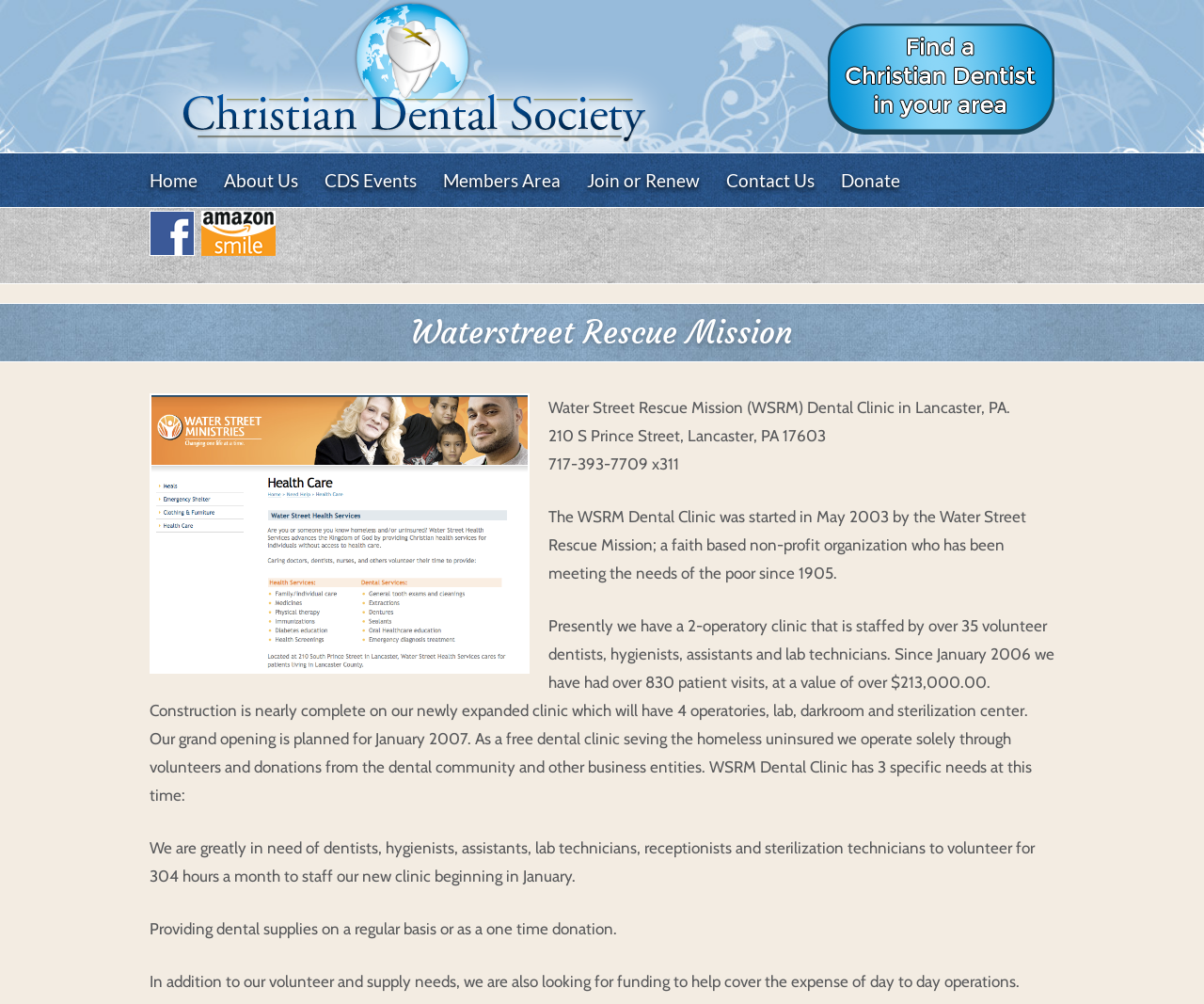Give a concise answer using only one word or phrase for this question:
How many operatories will the newly expanded clinic have?

4